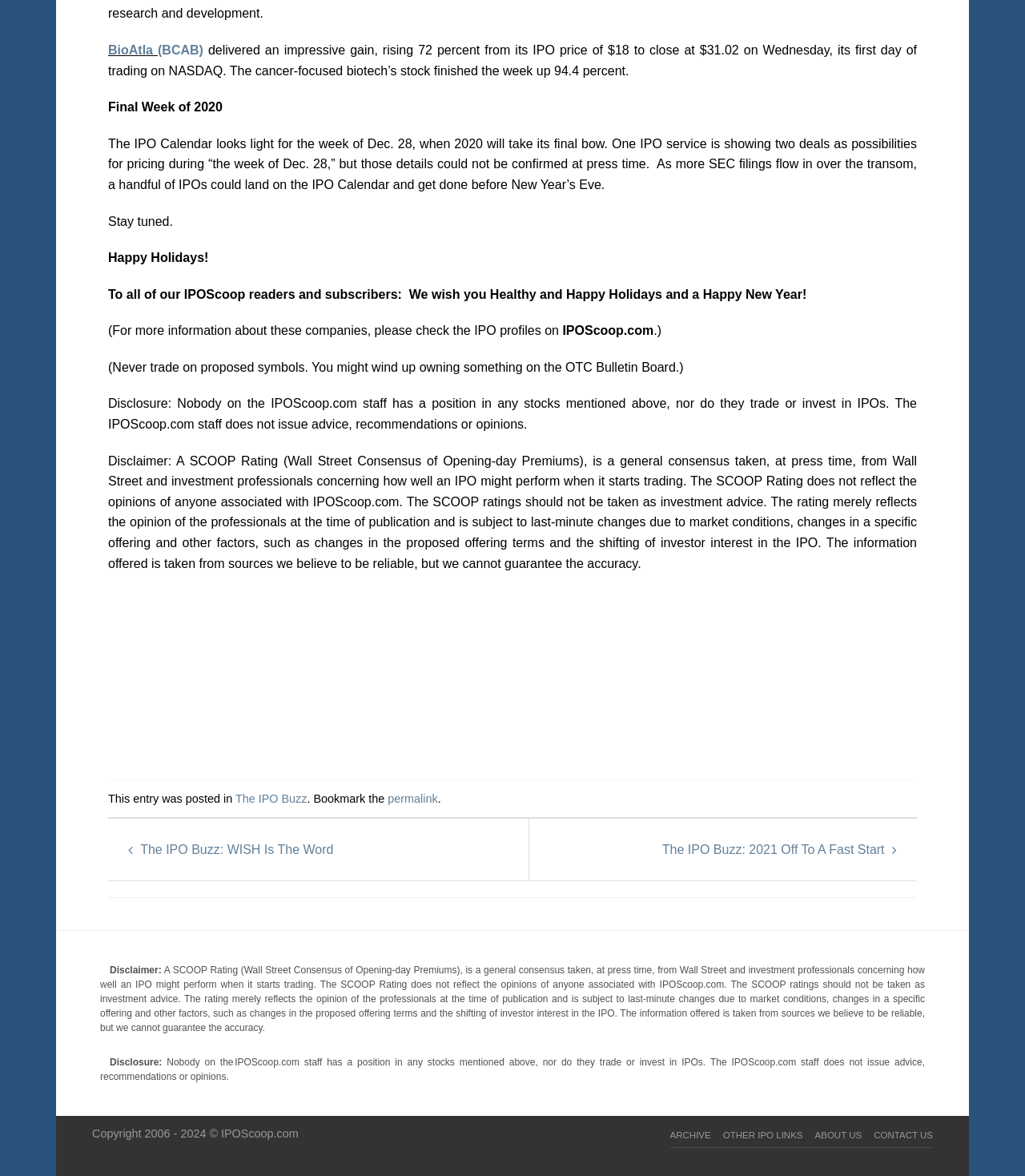Please provide a one-word or short phrase answer to the question:
What is the IPO price of the cancer-focused biotech?

$18